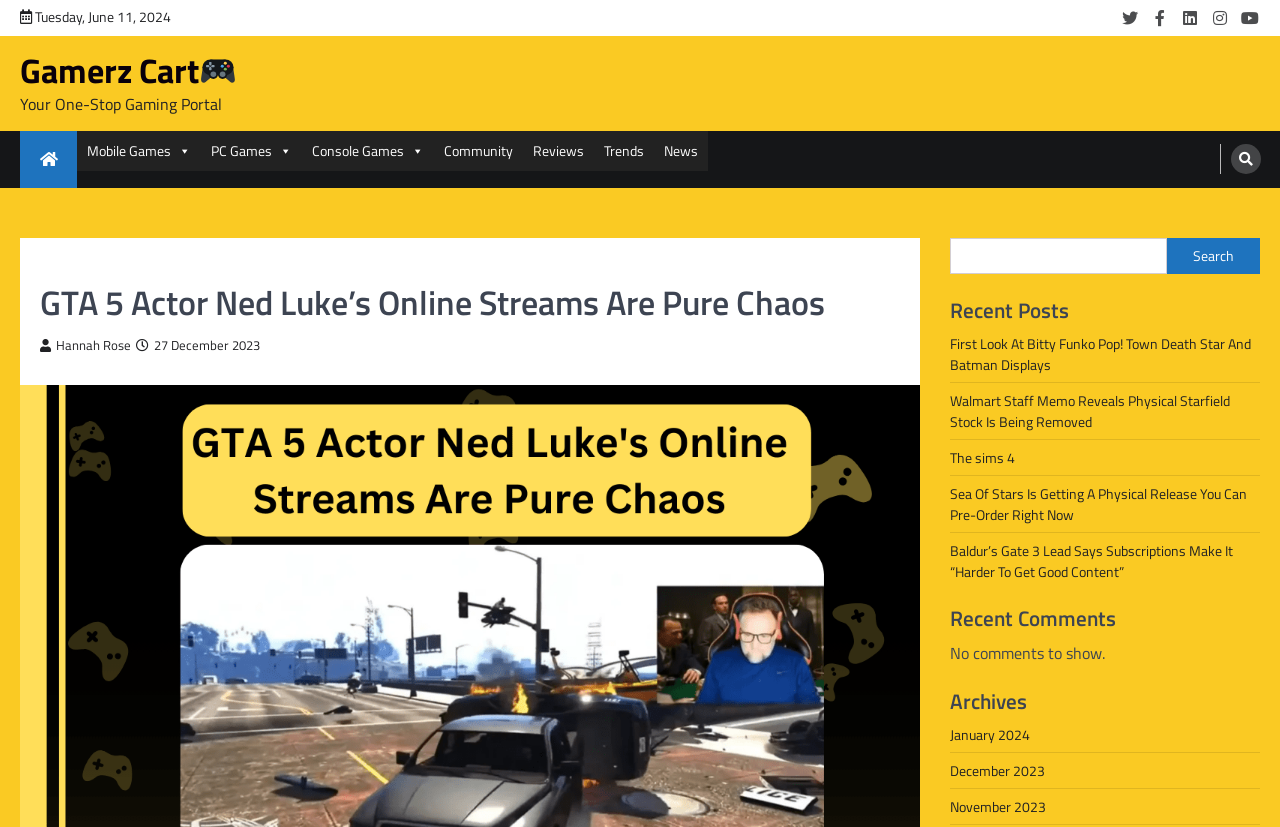Locate the bounding box coordinates of the element you need to click to accomplish the task described by this instruction: "View YouTube channel".

[0.969, 0.01, 0.984, 0.034]